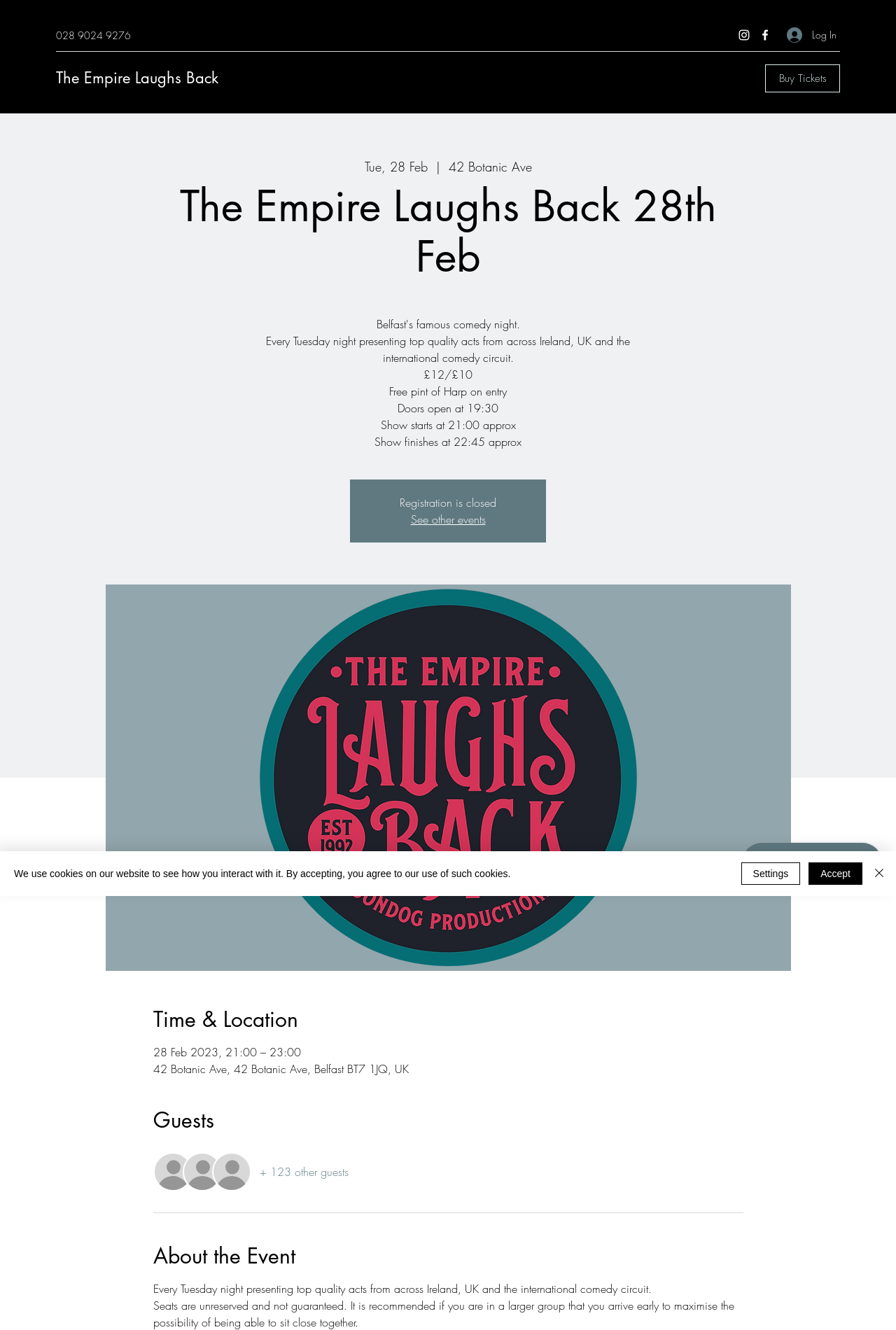Please mark the bounding box coordinates of the area that should be clicked to carry out the instruction: "Visit the website www.openyourhearts.com".

None